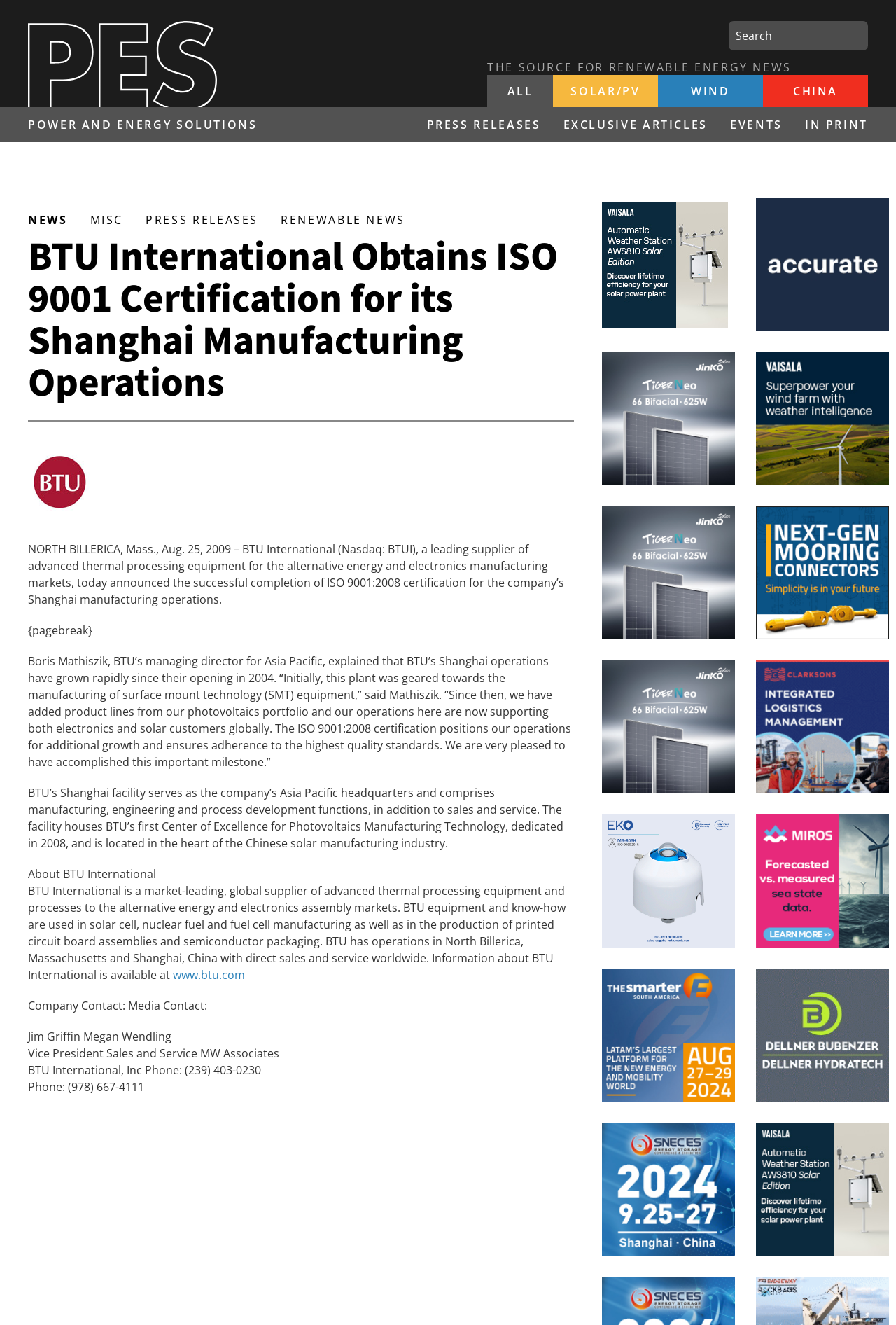What is the location of BTU International's Asia Pacific headquarters?
Give a detailed explanation using the information visible in the image.

I found the location by reading the article's content, specifically the sentence that mentions 'BTU’s Shanghai facility serves as the company’s Asia Pacific headquarters'.